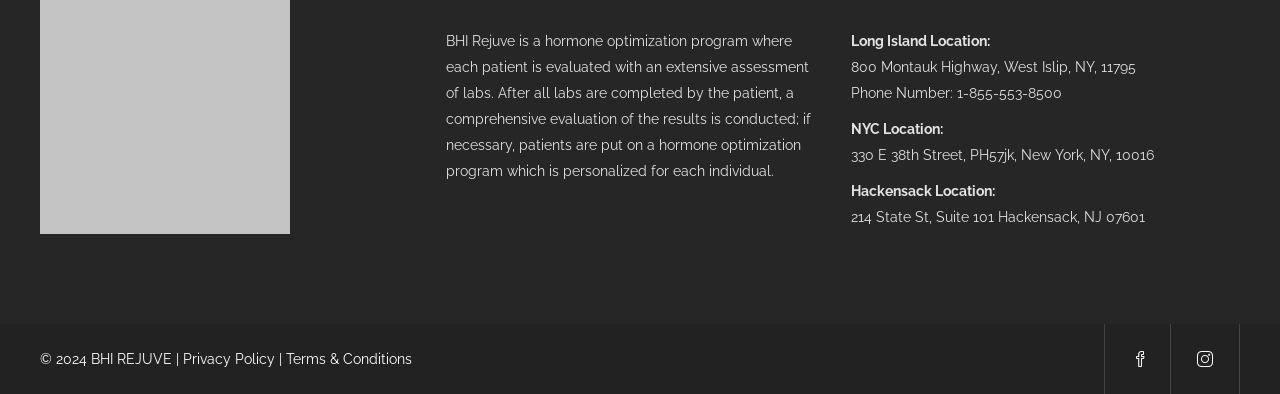Look at the image and write a detailed answer to the question: 
What is the copyright year of BHI Rejuve?

I found the copyright year at the bottom of the webpage, where it says '© 2024 BHI REJUVE |'.